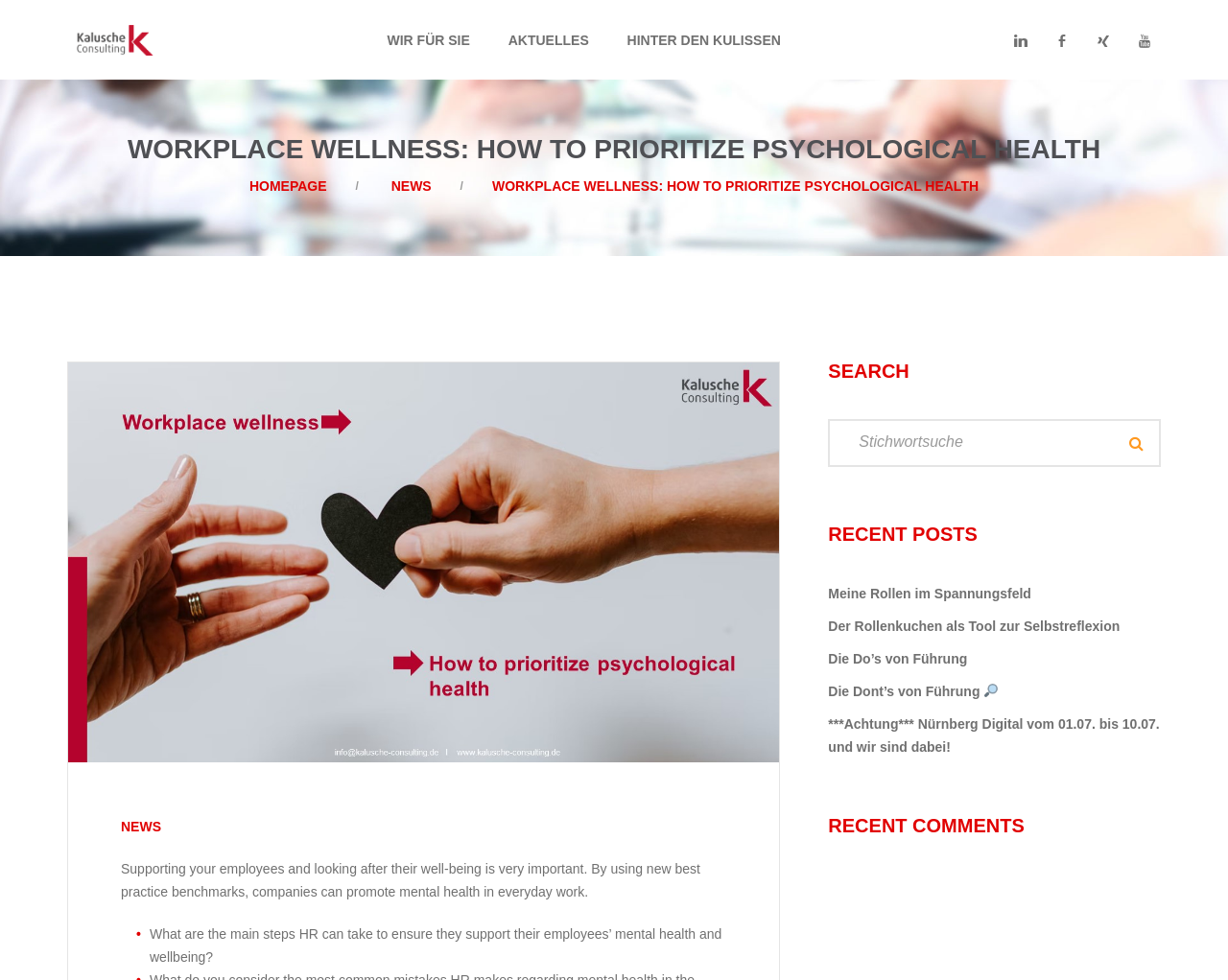Give a short answer to this question using one word or a phrase:
What is the purpose of the search bar?

To search the website